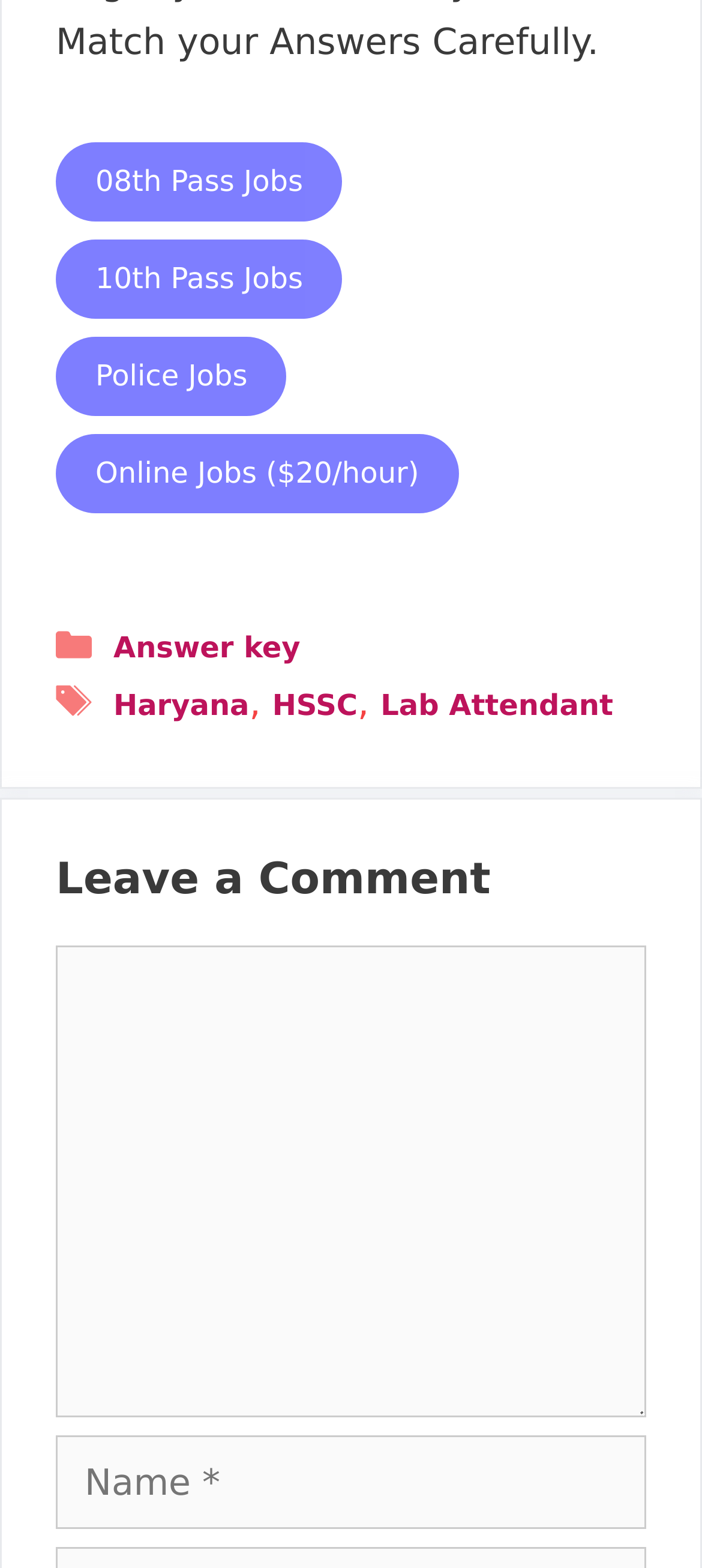Determine the bounding box of the UI element mentioned here: "Police Jobs". The coordinates must be in the format [left, top, right, bottom] with values ranging from 0 to 1.

[0.079, 0.224, 0.409, 0.252]